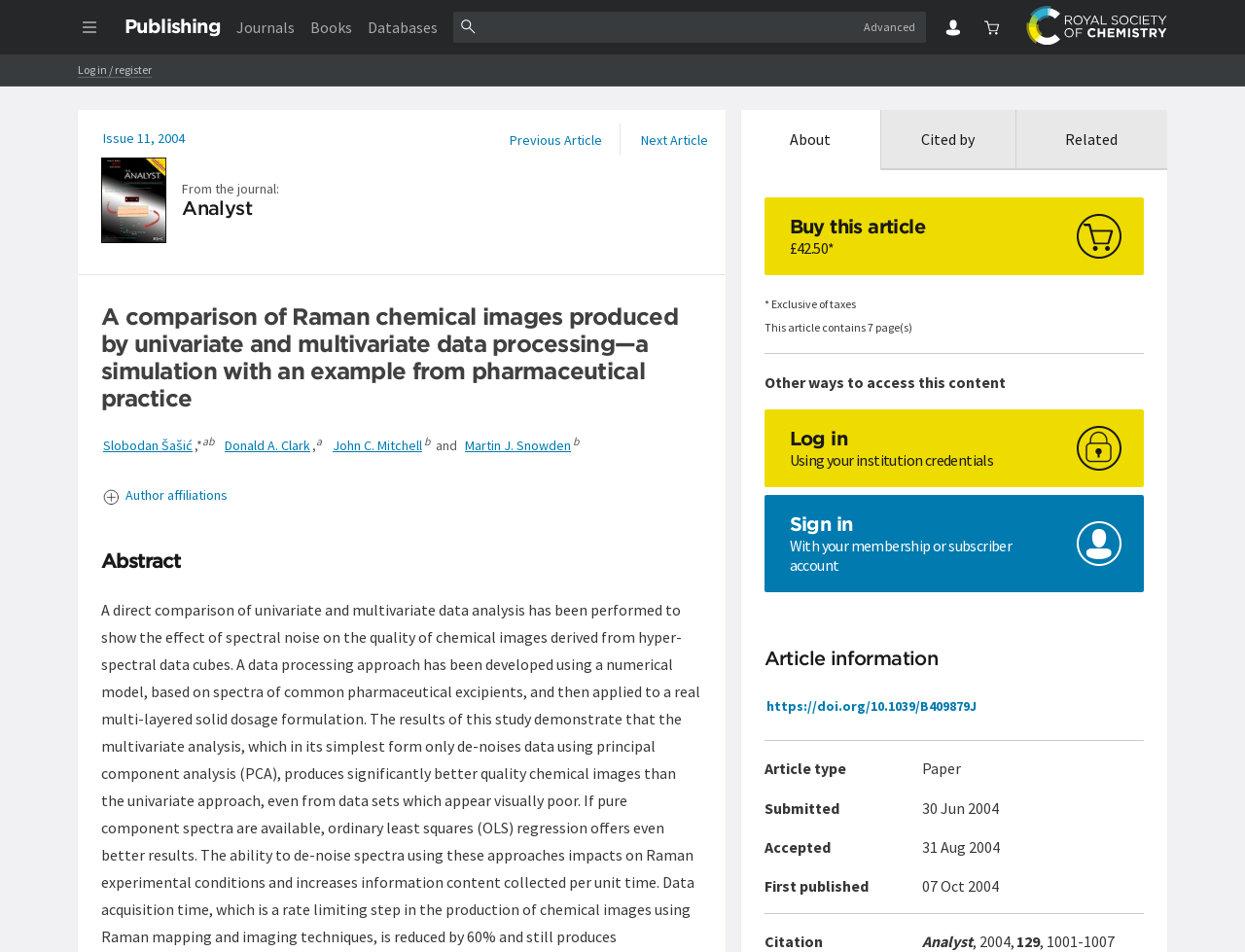Find the bounding box coordinates of the UI element according to this description: "Martin J. Snowden".

[0.372, 0.457, 0.46, 0.479]